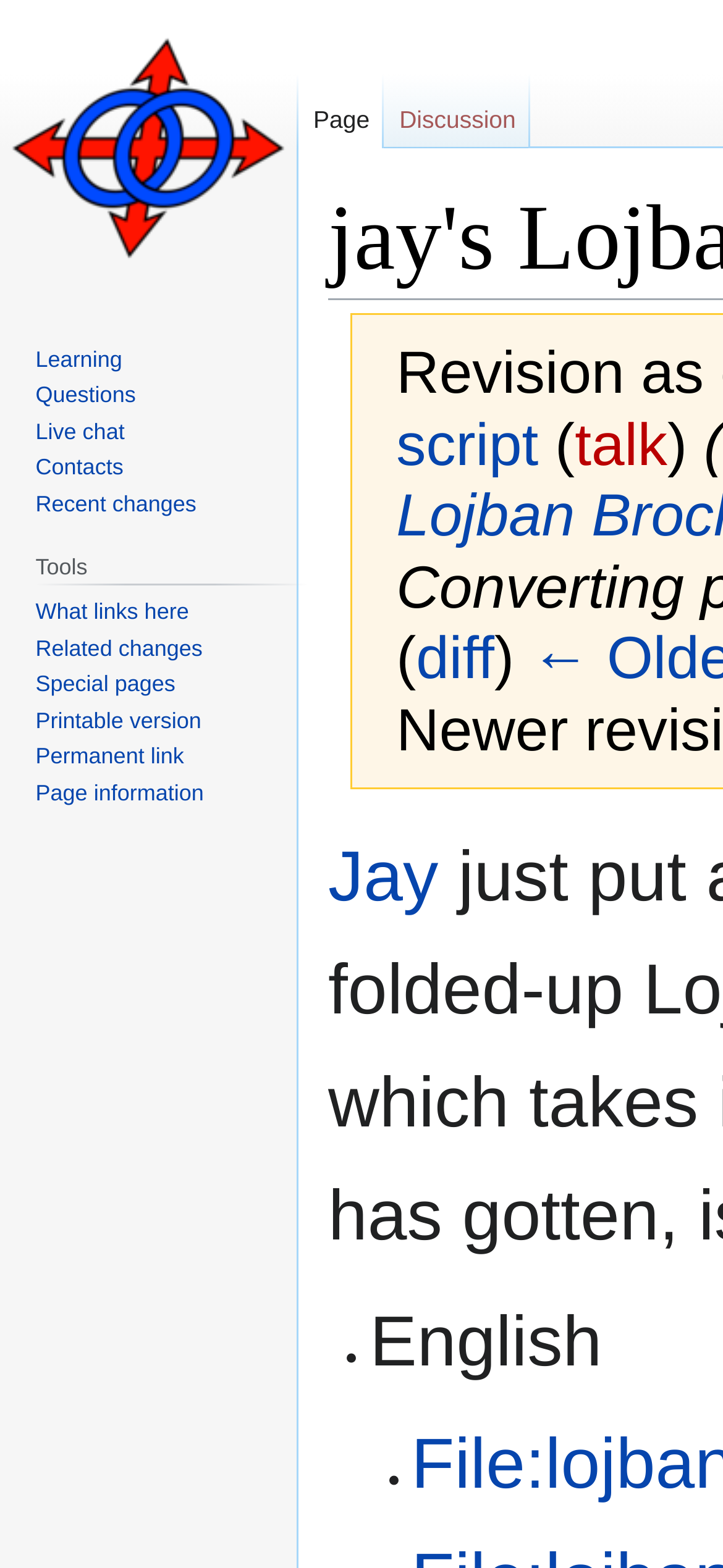Given the description of the UI element: "Menu", predict the bounding box coordinates in the form of [left, top, right, bottom], with each value being a float between 0 and 1.

None